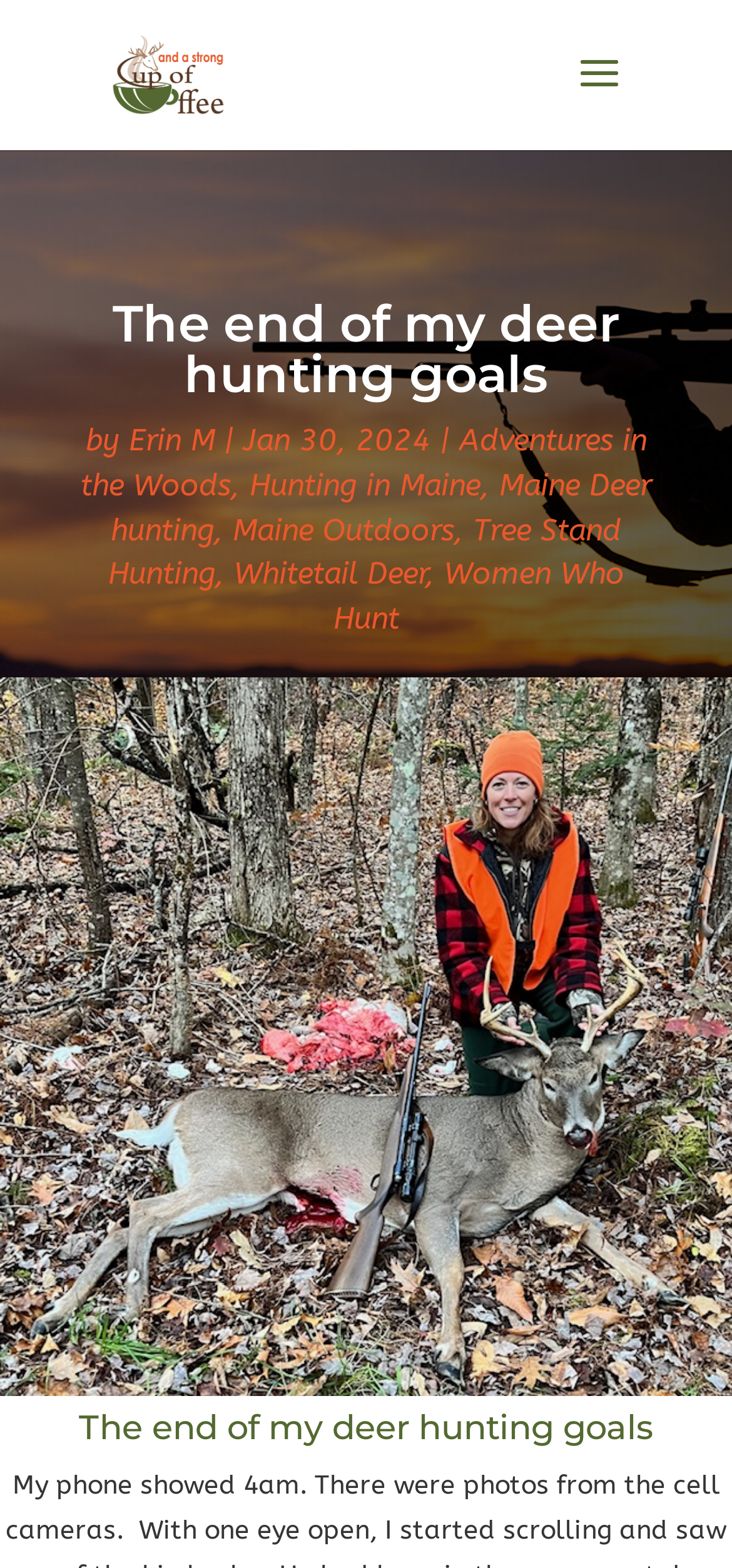How many headings are there on the webpage?
Please provide a single word or phrase based on the screenshot.

2